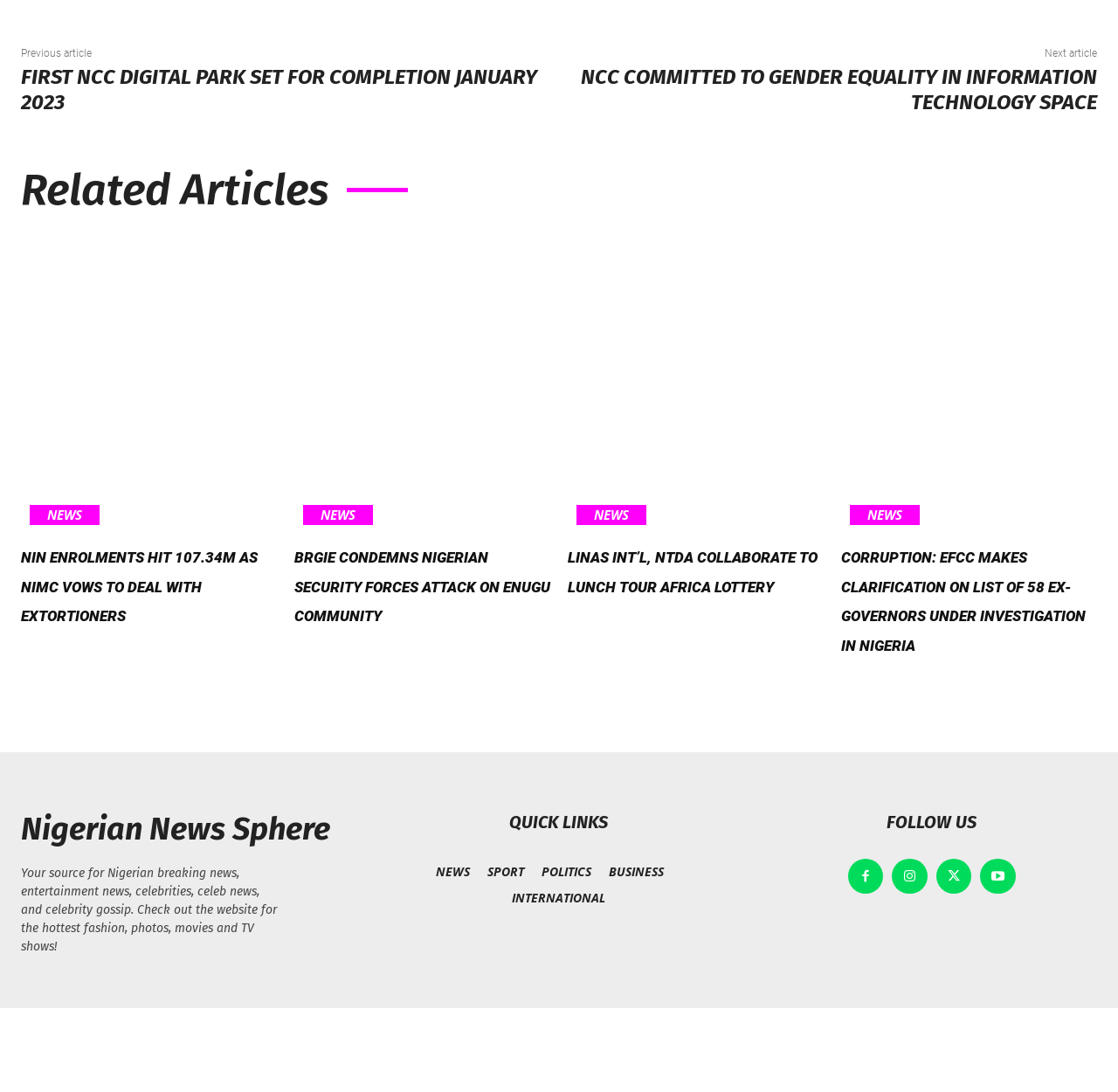Please provide the bounding box coordinates for the element that needs to be clicked to perform the following instruction: "Follow on Facebook". The coordinates should be given as four float numbers between 0 and 1, i.e., [left, top, right, bottom].

[0.758, 0.867, 0.79, 0.899]